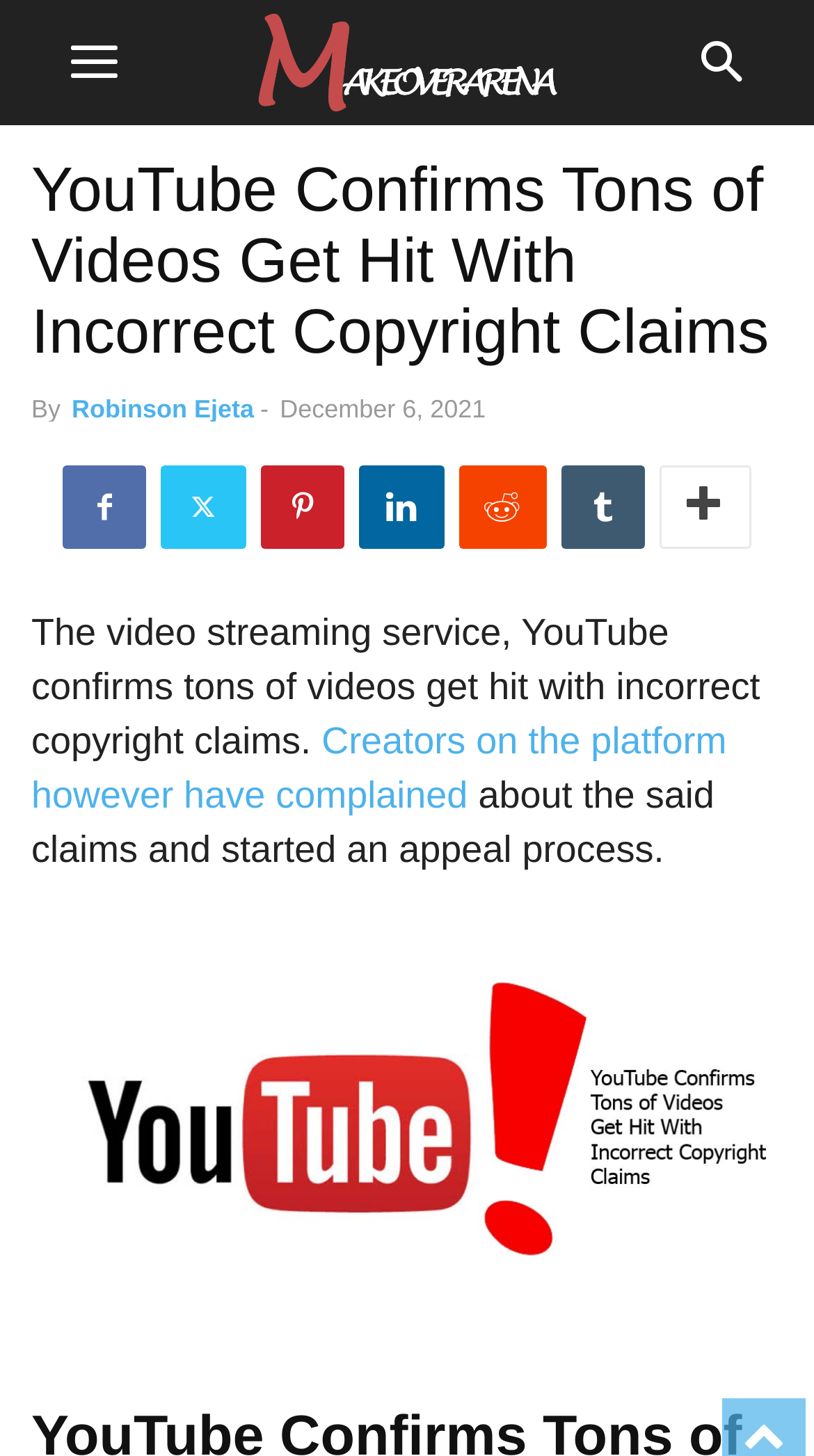Provide the bounding box coordinates of the HTML element this sentence describes: "ReddIt". The bounding box coordinates consist of four float numbers between 0 and 1, i.e., [left, top, right, bottom].

[0.564, 0.32, 0.672, 0.377]